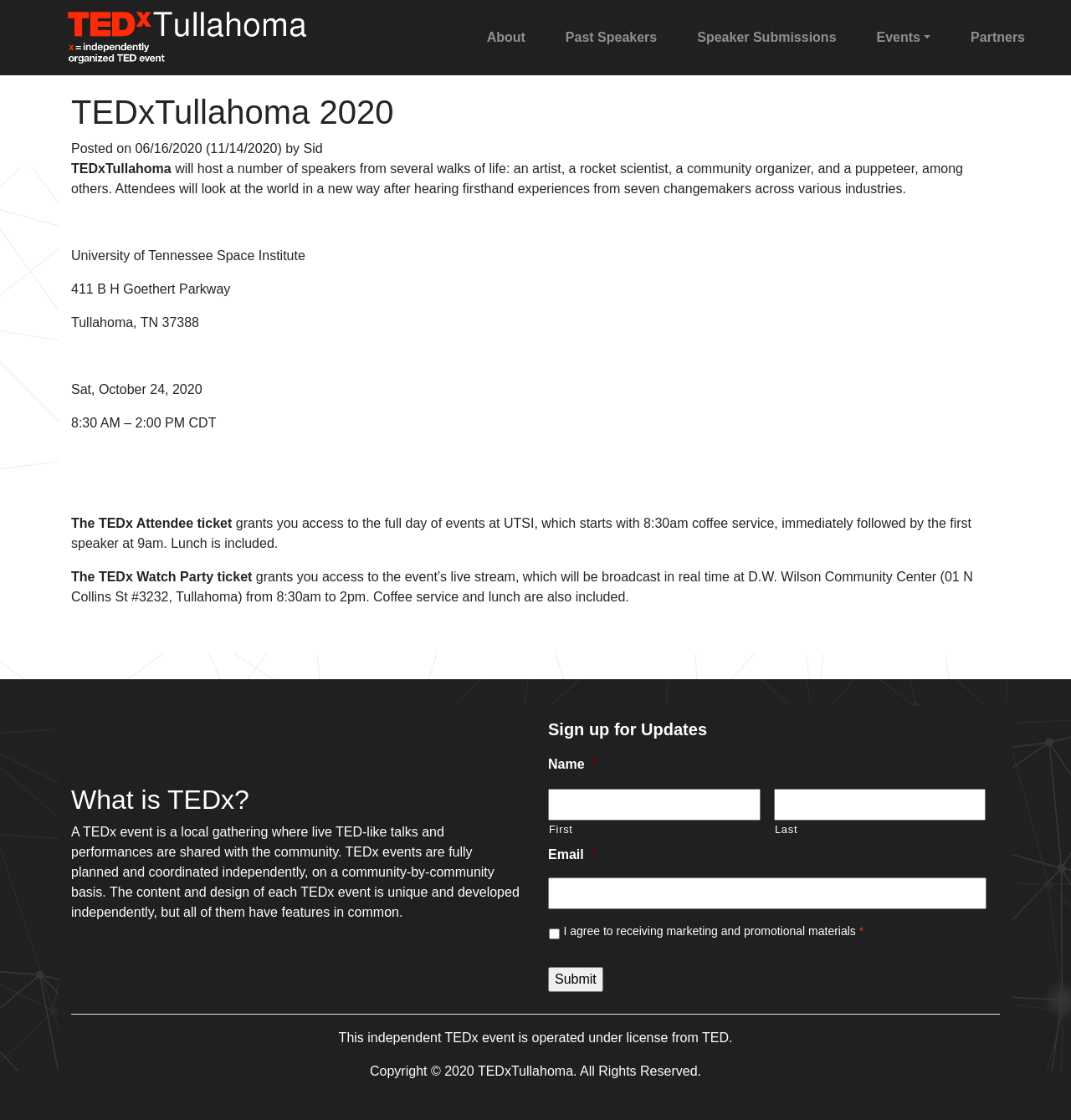Identify the bounding box of the HTML element described as: "Events".

[0.812, 0.021, 0.875, 0.046]